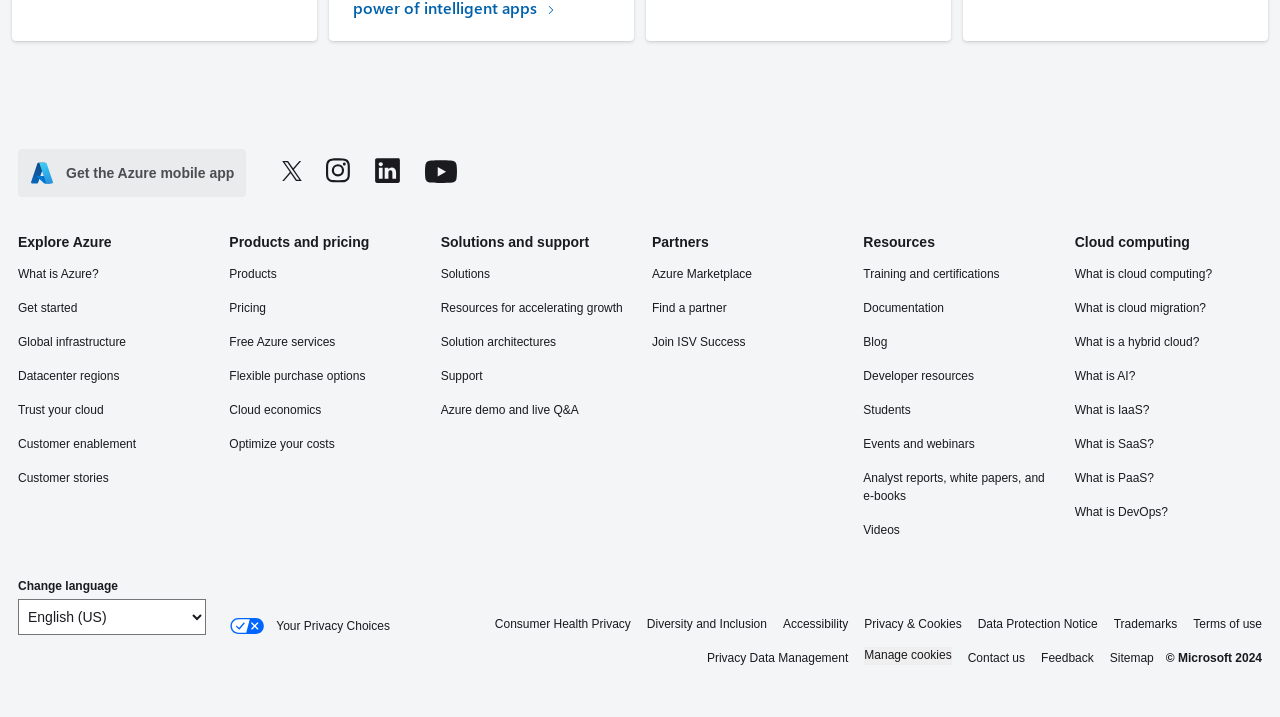Analyze the image and give a detailed response to the question:
How many links are there in the 'Explore Azure' section?

I looked at the 'Explore Azure' section and found the list of links. There are seven links: 'What is Azure?', 'Get started', 'Global infrastructure', 'Datacenter regions', 'Trust your cloud', 'Customer enablement', and 'Customer stories'.